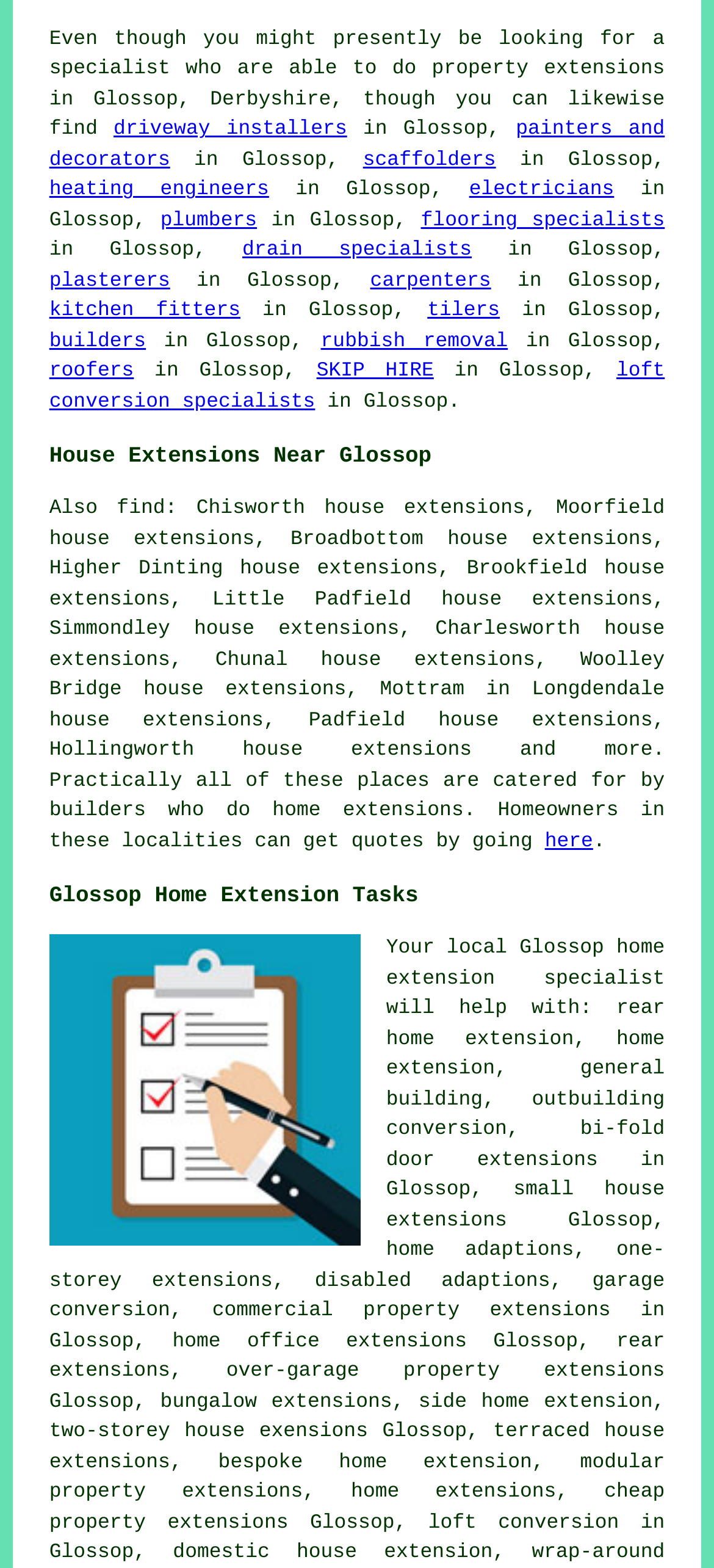Please answer the following question using a single word or phrase: 
What type of extensions are mentioned on this webpage?

Rear home extension